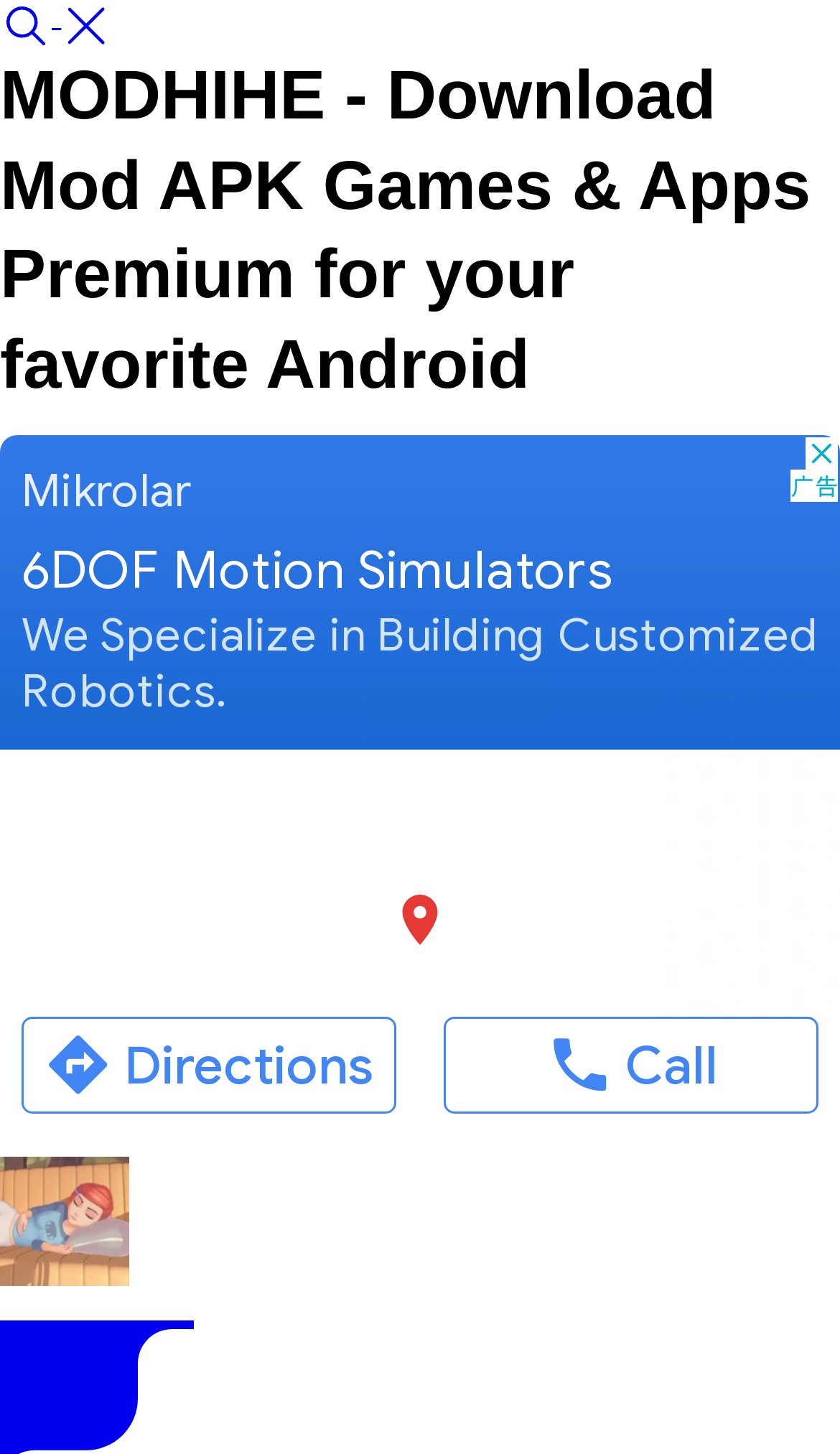Determine the main heading text of the webpage.

MODHIHE - Download Mod APK Games & Apps Premium for your favorite Android